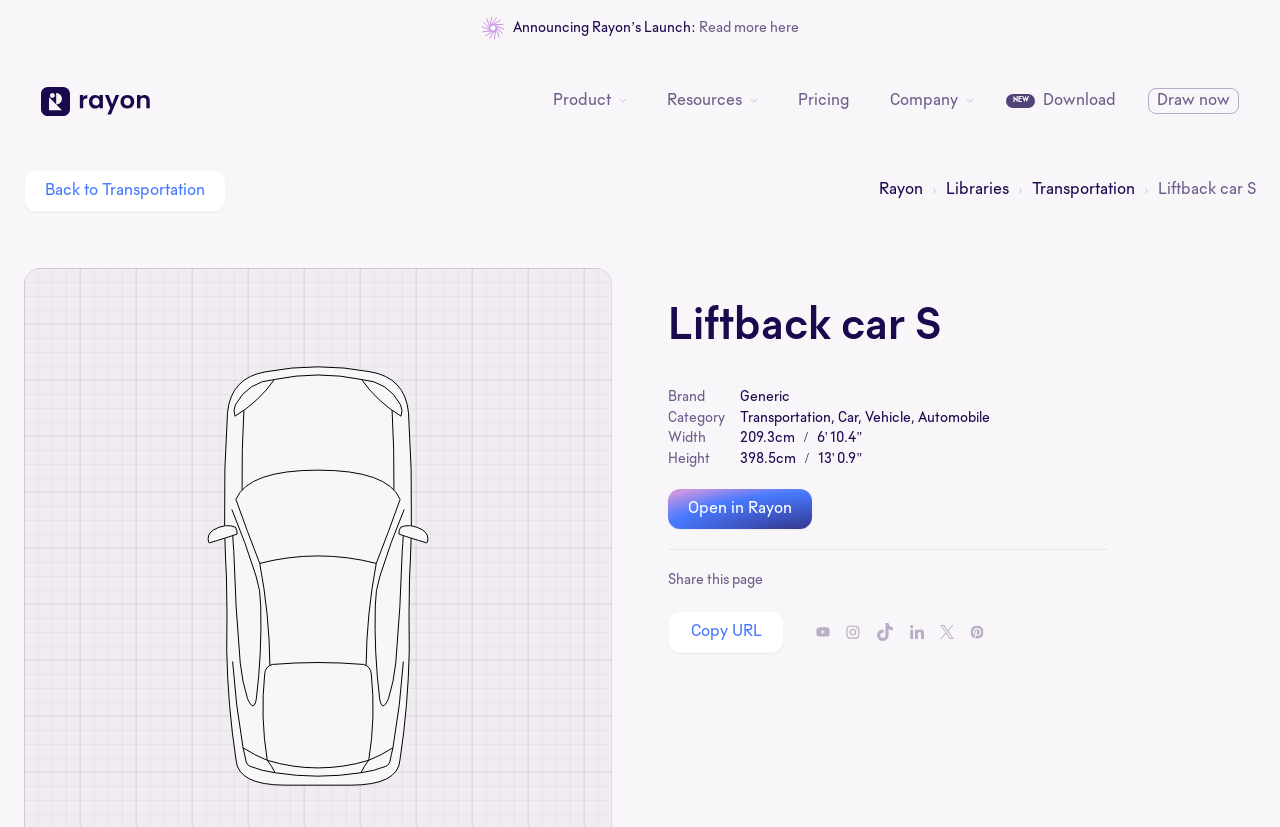What is the category of the Liftback car S?
Look at the screenshot and respond with one word or a short phrase.

Transportation, Car, Vehicle, Automobile